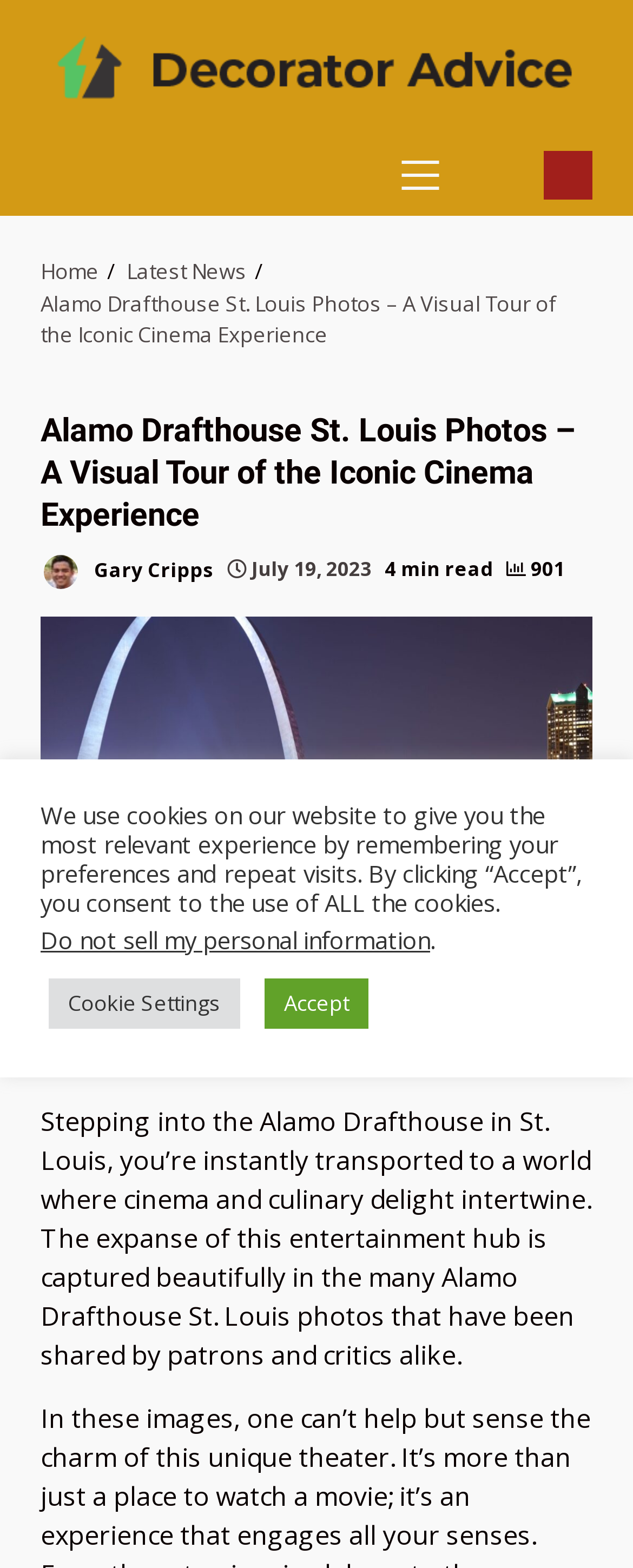Identify the bounding box coordinates for the region of the element that should be clicked to carry out the instruction: "View Alamo Drafthouse St. Louis Photos". The bounding box coordinates should be four float numbers between 0 and 1, i.e., [left, top, right, bottom].

[0.064, 0.184, 0.879, 0.223]